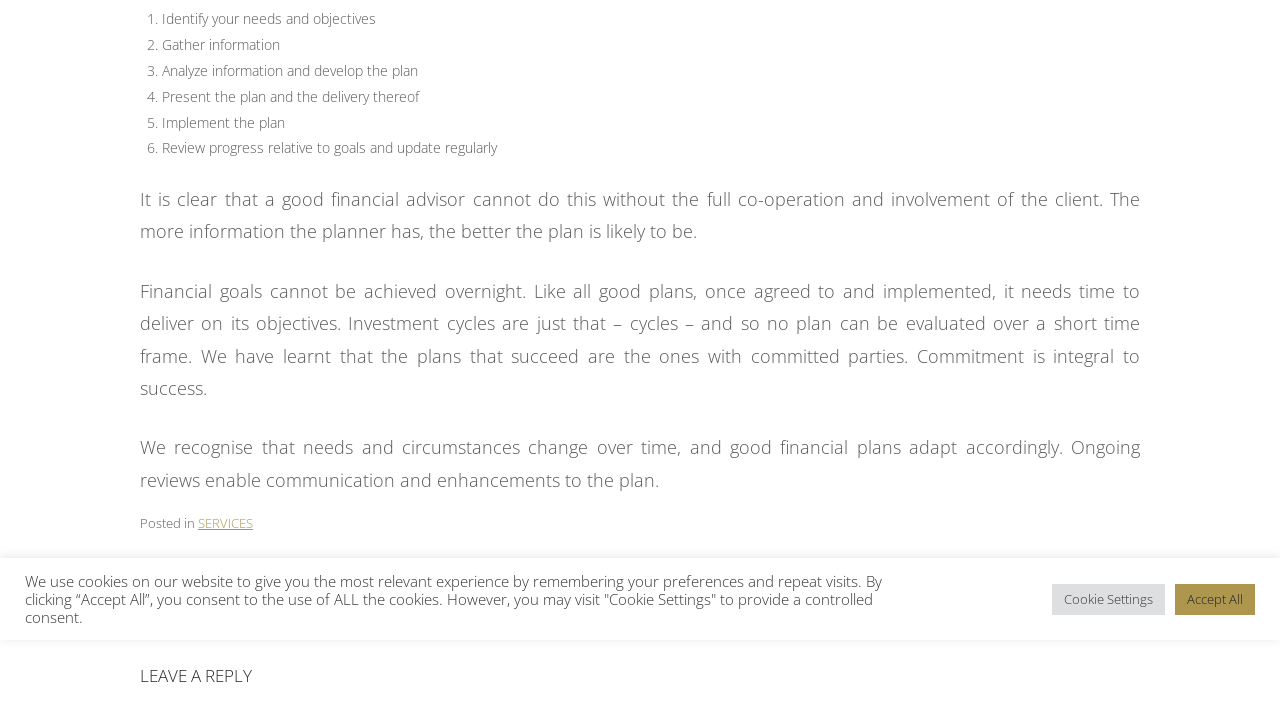Please locate the UI element described by "OUR SERVICE OFFERING" and provide its bounding box coordinates.

[0.755, 0.878, 0.876, 0.905]